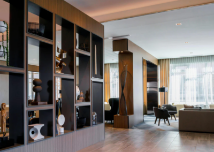What material are the wooden tones in the foreground?
Based on the screenshot, provide a one-word or short-phrase response.

Warm wood